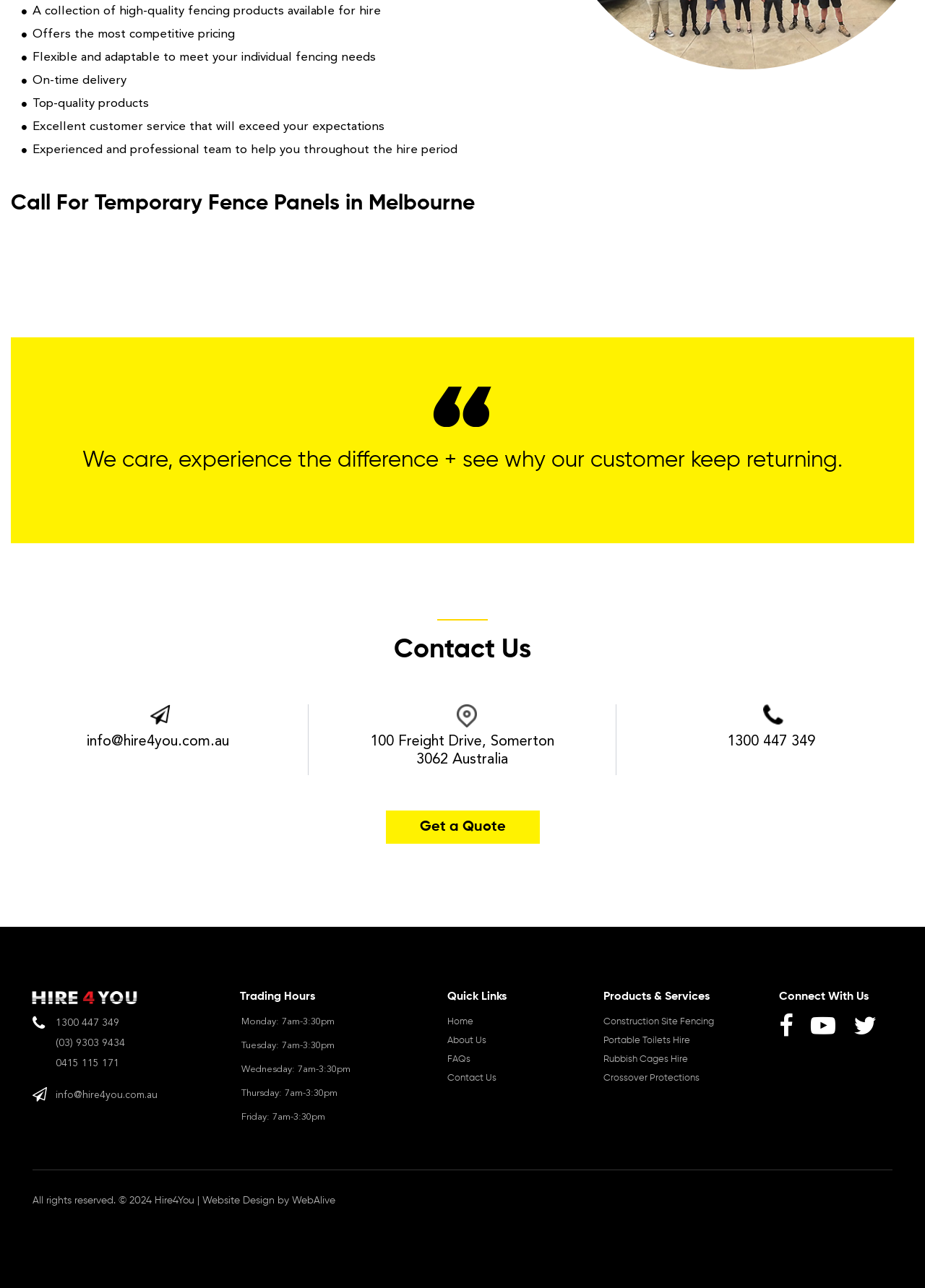What is the main product offered by this company?
Please provide a detailed and comprehensive answer to the question.

Based on the webpage, the company offers a collection of high-quality fencing products available for hire, which is stated in the first StaticText element. This suggests that fencing products are the main product offered by this company.